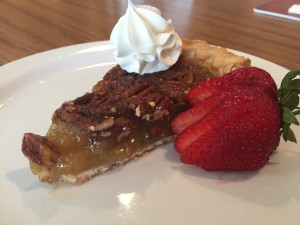What is the color of the strawberry?
Please provide a full and detailed response to the question.

The caption specifically describes the strawberry as 'bright red', which suggests that the strawberry is red in color.